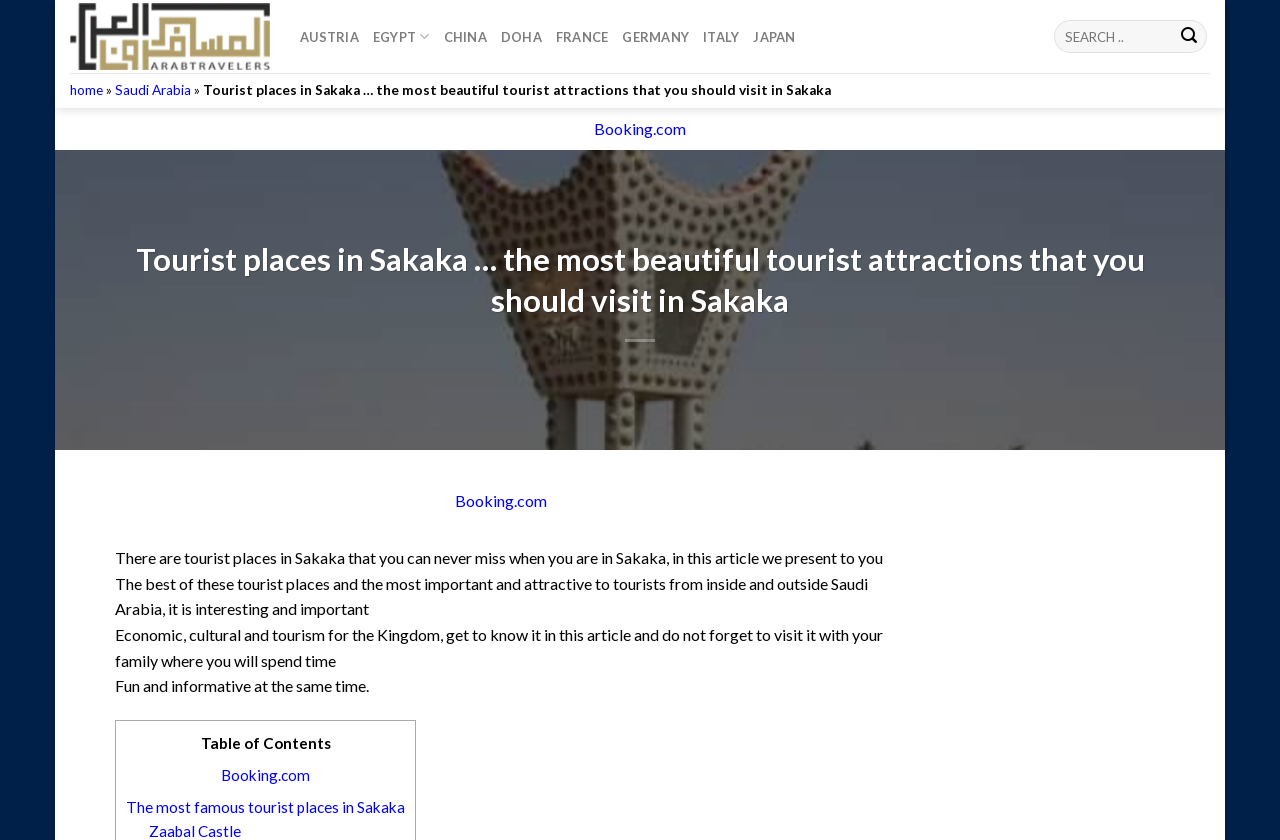Please locate the clickable area by providing the bounding box coordinates to follow this instruction: "Go to Austria page".

[0.234, 0.022, 0.28, 0.065]